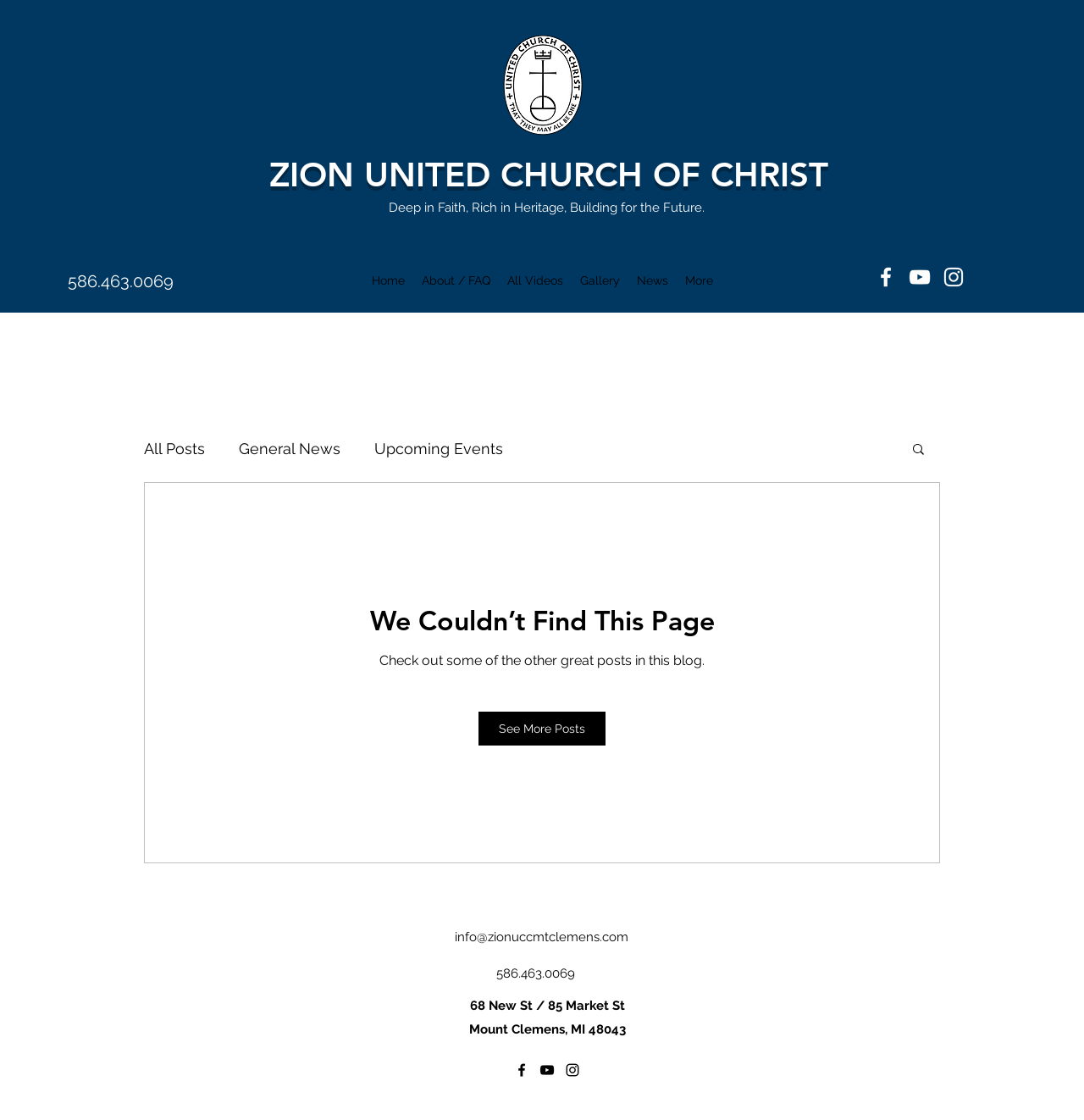What is the phone number of Zion United Church?
Answer with a single word or short phrase according to what you see in the image.

586.463.0069